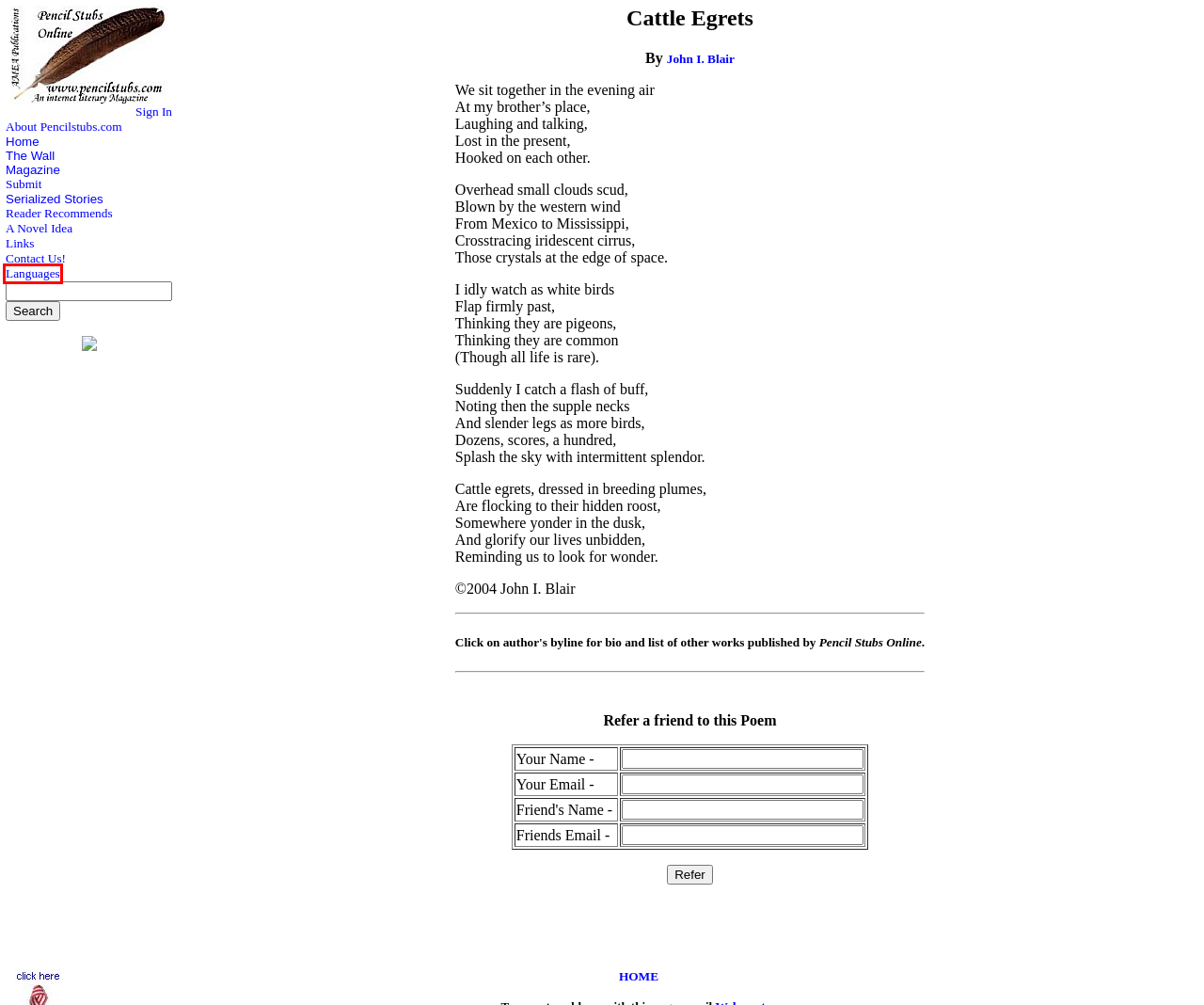Inspect the provided webpage screenshot, concentrating on the element within the red bounding box. Select the description that best represents the new webpage after you click the highlighted element. Here are the candidates:
A. Magazine Home
B. Submit
C. Pencil Stubs Online
D. PSO - Languages
E. PSO - Email
F. Sign In
G. Contact Us!
H. A Novel Idea!

D